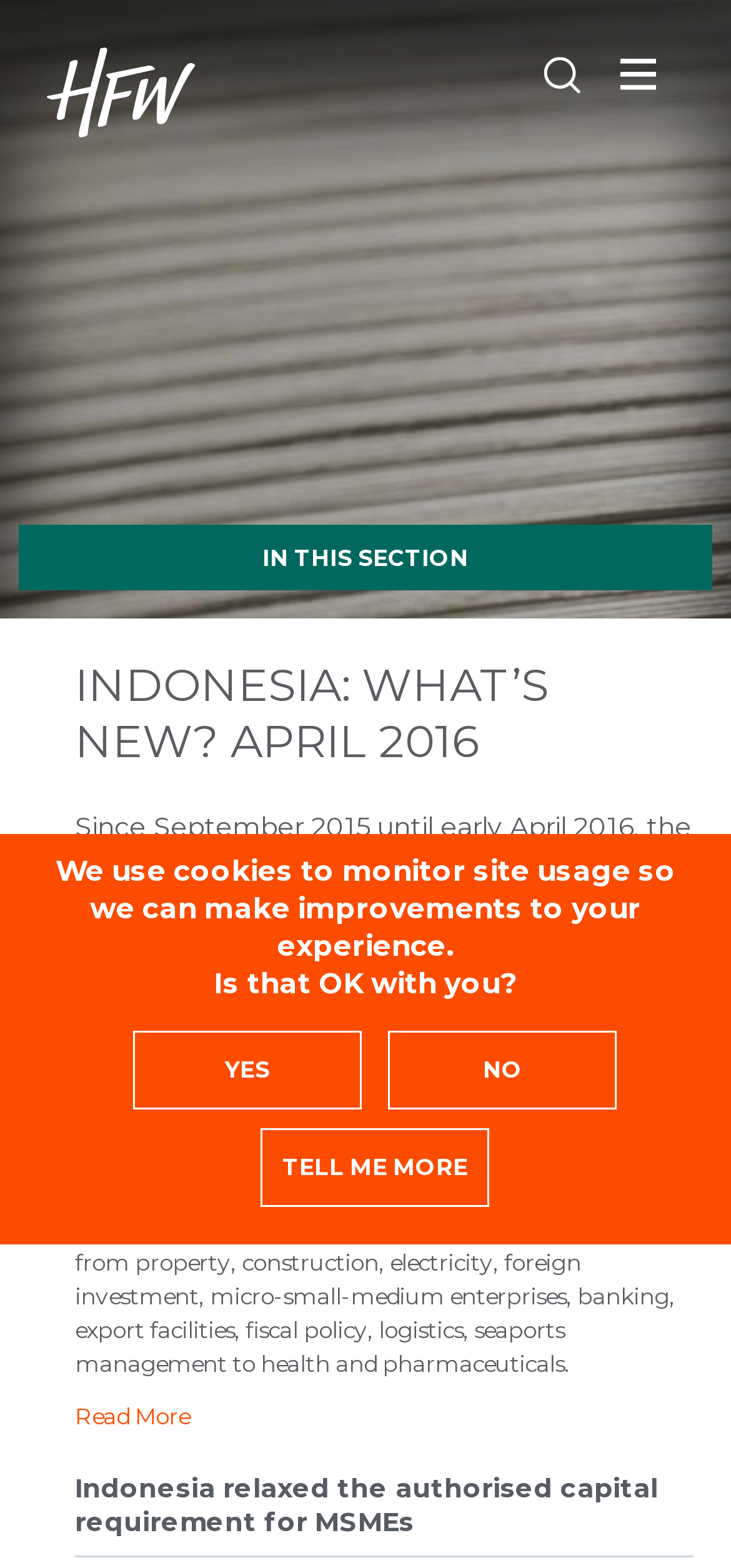Ascertain the bounding box coordinates for the UI element detailed here: "title="Go to HFW homepage"". The coordinates should be provided as [left, top, right, bottom] with each value being a float between 0 and 1.

[0.064, 0.03, 0.269, 0.089]